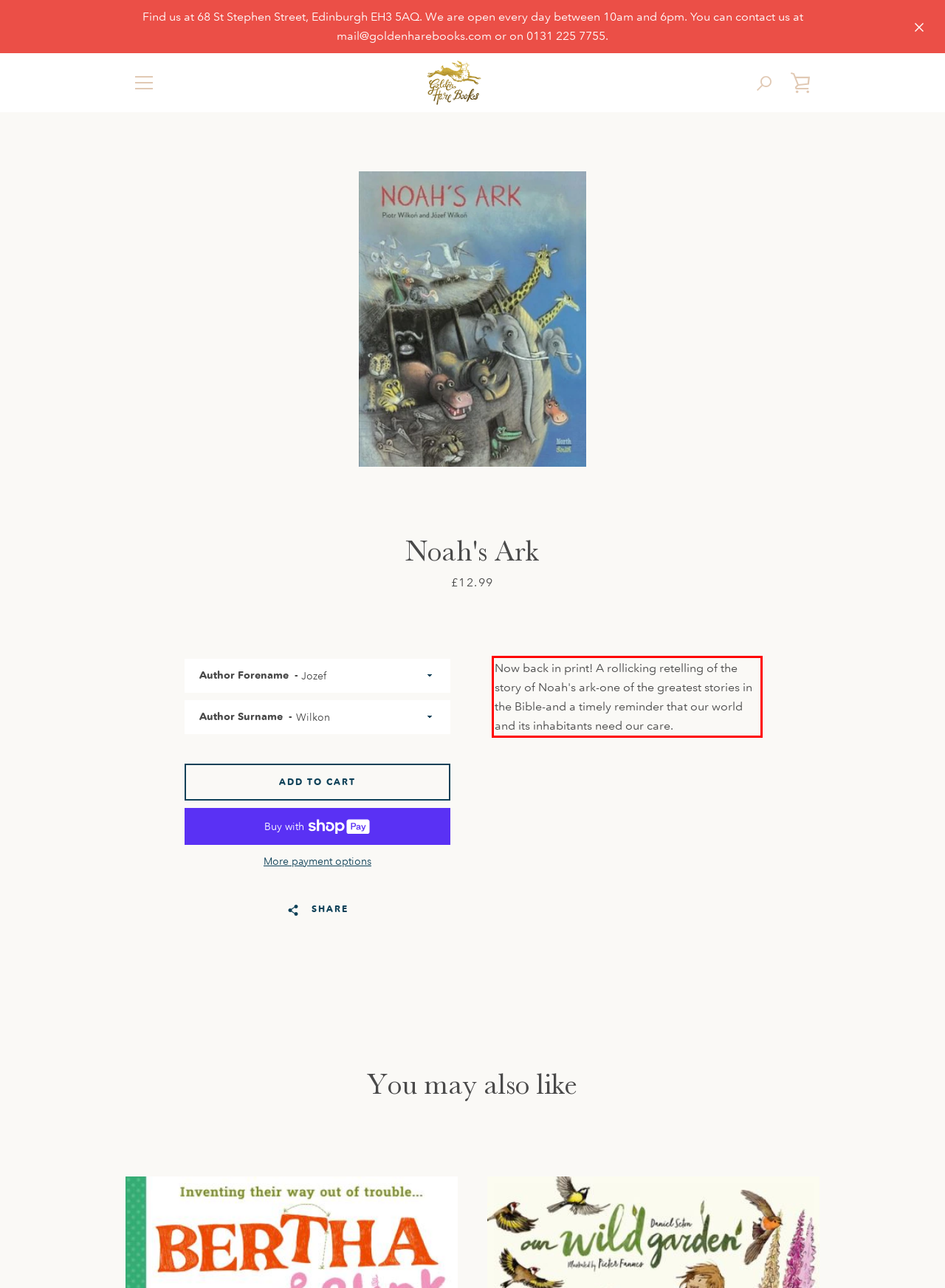You are presented with a webpage screenshot featuring a red bounding box. Perform OCR on the text inside the red bounding box and extract the content.

Now back in print! A rollicking retelling of the story of Noah's ark-one of the greatest stories in the Bible-and a timely reminder that our world and its inhabitants need our care.